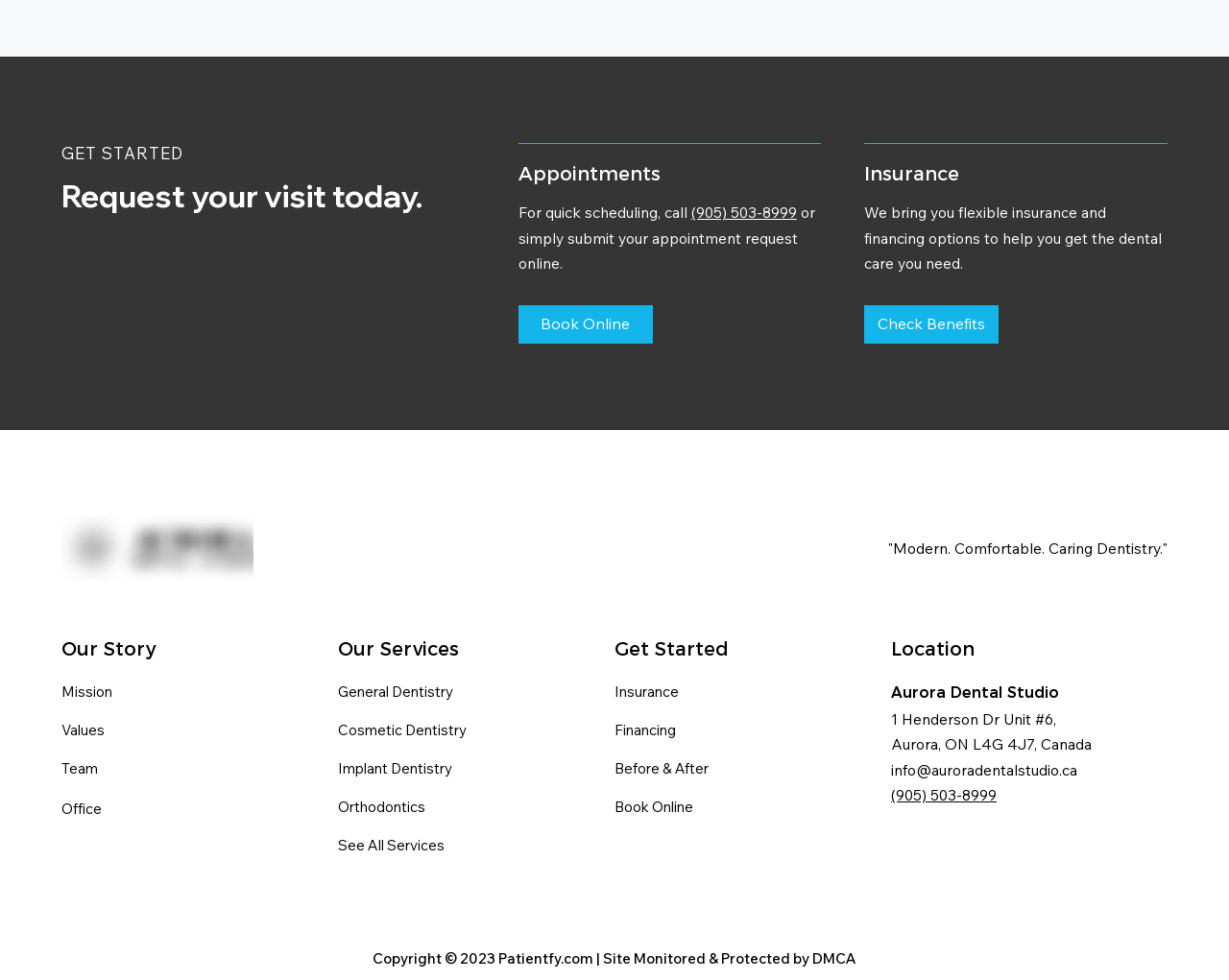Please indicate the bounding box coordinates of the element's region to be clicked to achieve the instruction: "Get more information about the location". Provide the coordinates as four float numbers between 0 and 1, i.e., [left, top, right, bottom].

[0.725, 0.724, 0.859, 0.743]